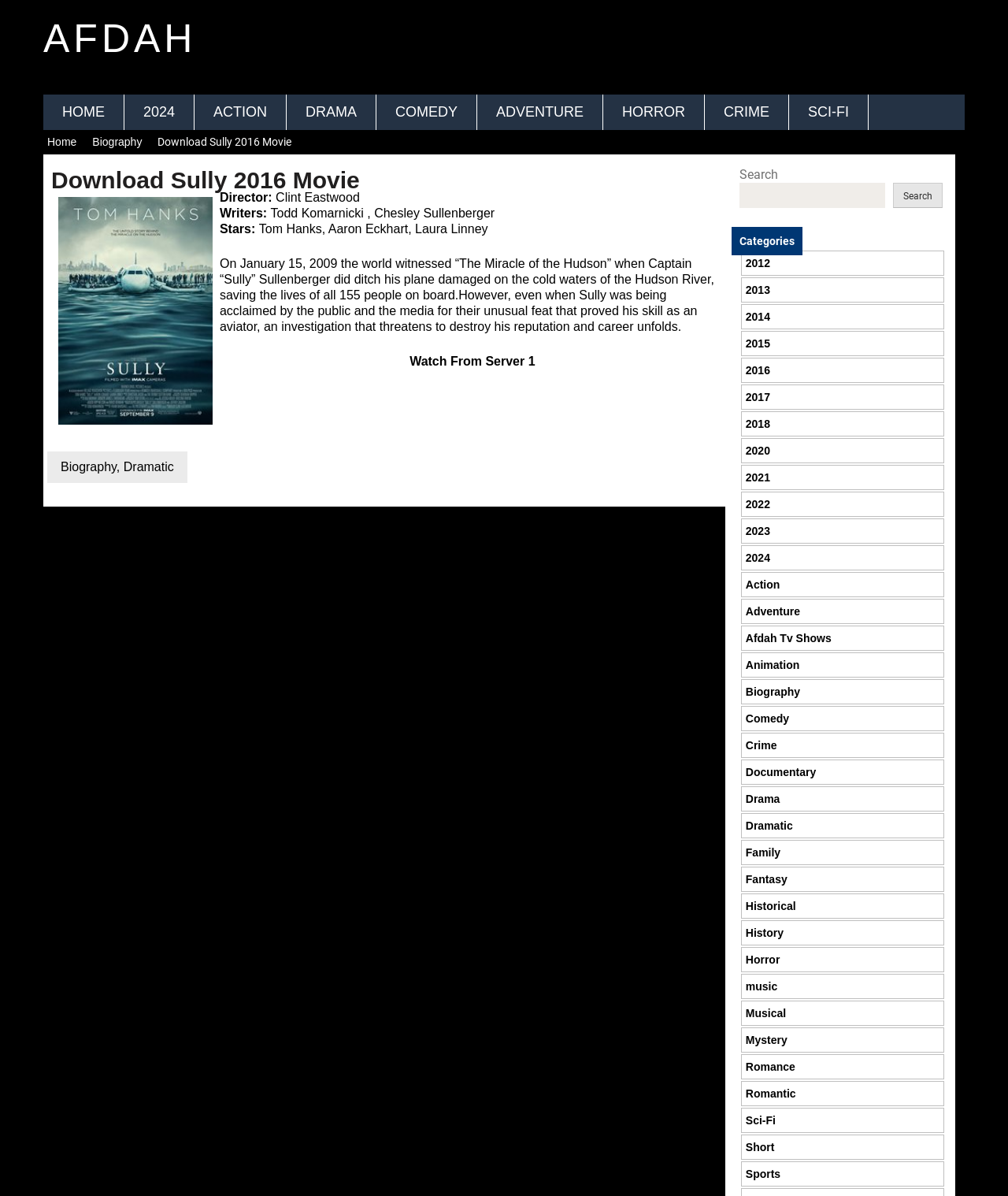Provide a thorough description of the webpage you see.

The webpage is about downloading the 2016 movie "Sully" in high audio and video quality. At the top, there is a heading "AFDAH" and a link to the homepage. Below it, there are several links to different genres and years, including "ACTION", "DRAMA", "COMEDY", and "2024". 

On the left side, there is a main section that contains an article about the movie "Sully". The article includes an image of the movie, and below it, there are details about the director, writers, and stars of the movie. The plot of the movie is also described, which is about Captain "Sully" Sullenberger's heroic act of landing a plane on the Hudson River. 

There is a "Watch" link and a "From Server 1" text below the plot description. On the right side, there is a search bar with a "Search" button. Below it, there are links to different categories, including "2012", "2013", "2014", and various genres like "Action", "Adventure", and "Biography".